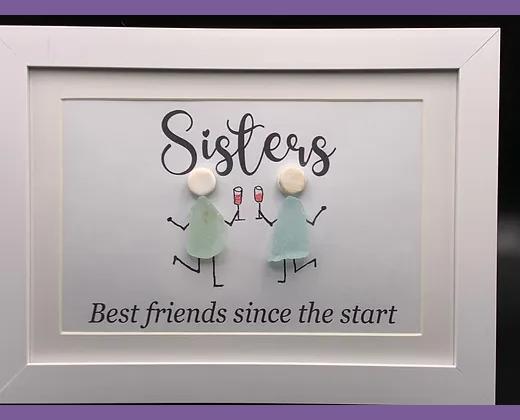What is the price of the artwork?
Based on the image, answer the question with a single word or brief phrase.

$30.00